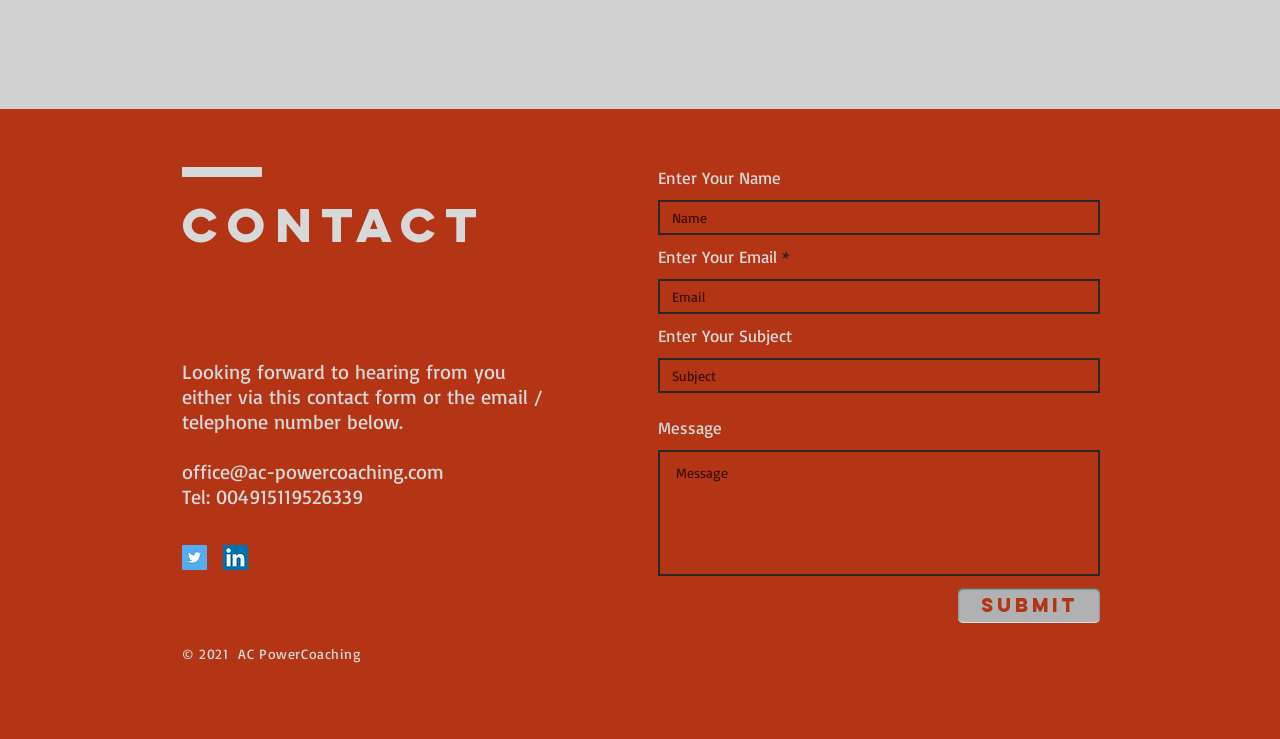Find the bounding box coordinates for the element described here: "office@ac-powercoaching.com".

[0.142, 0.621, 0.347, 0.655]